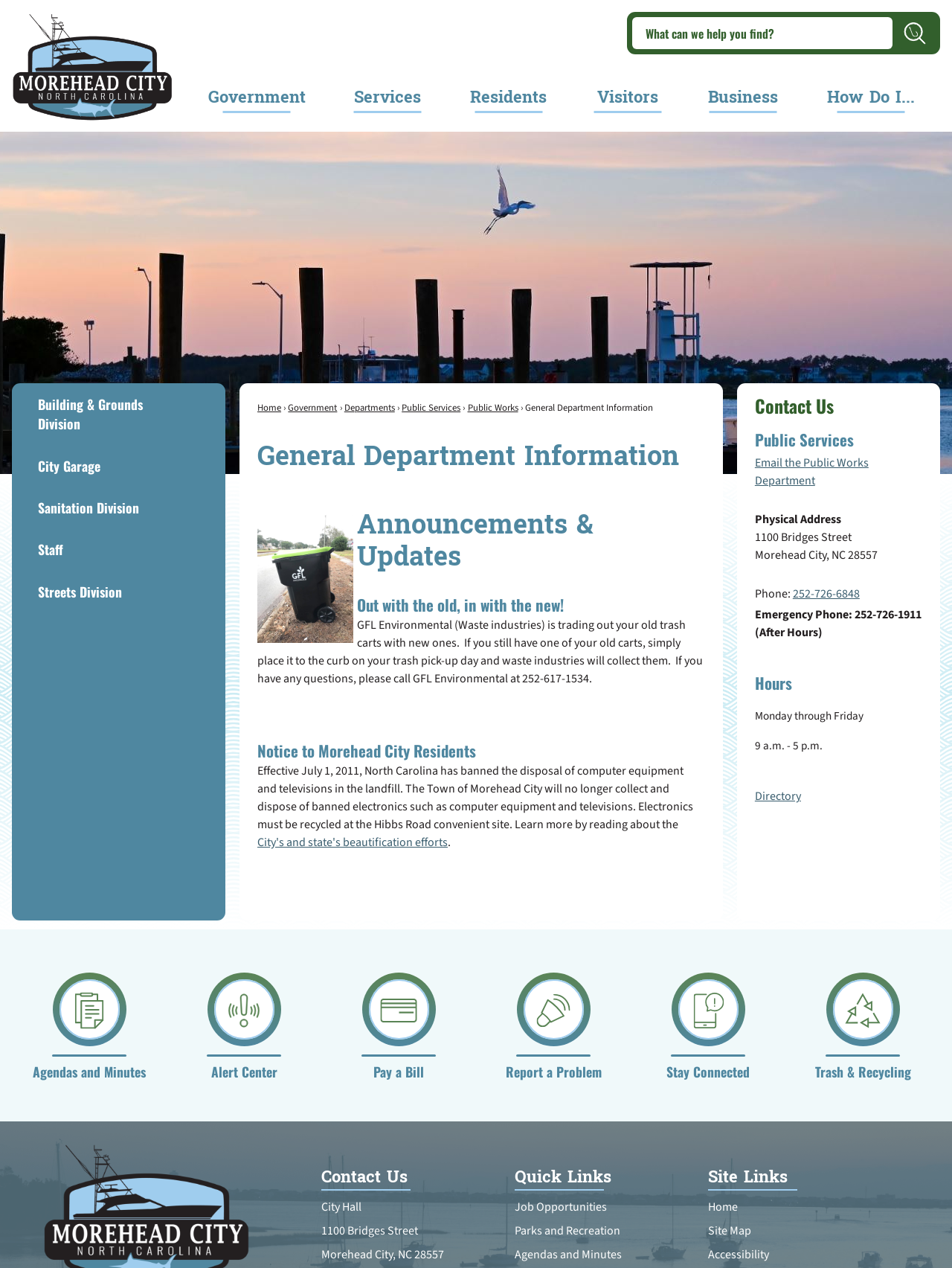What is the phone number of the Public Works Department?
Use the screenshot to answer the question with a single word or phrase.

252-726-6848